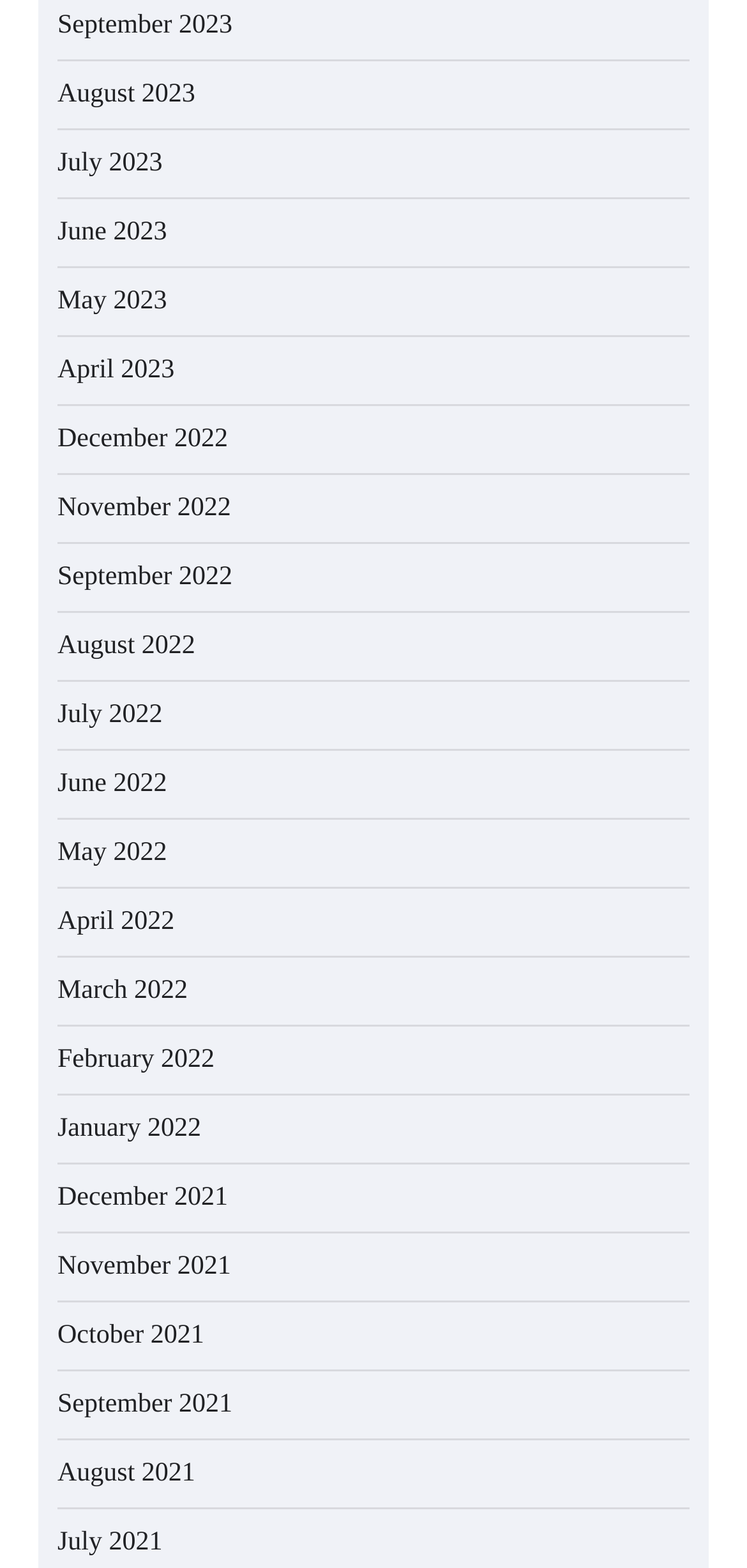How many years are represented in the list of months?
Could you answer the question in a detailed manner, providing as much information as possible?

I can see that the list of months includes links from 2021, 2022, and 2023, which suggests that there are three years represented in the list.